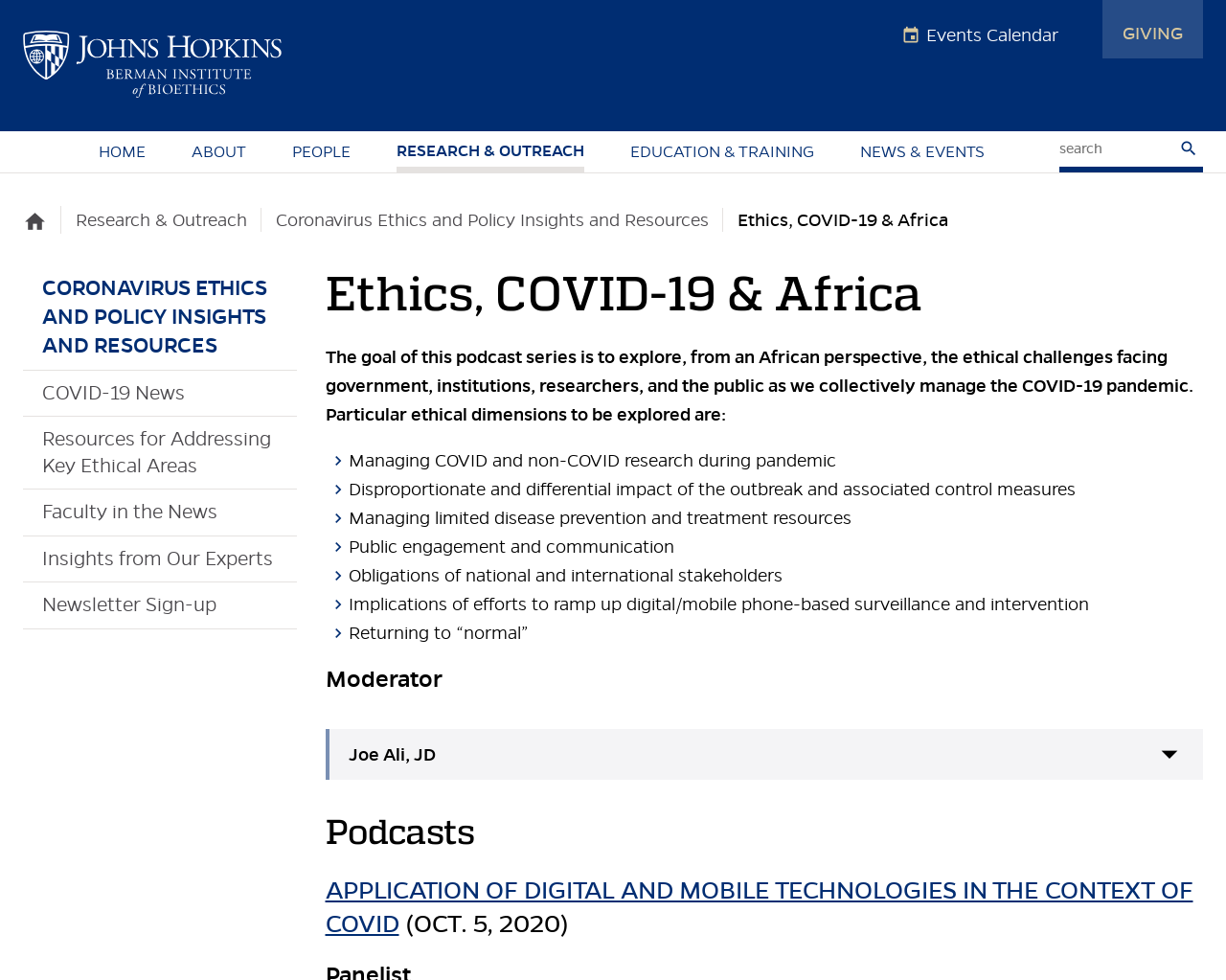Determine the bounding box for the HTML element described here: "Faculty in the News". The coordinates should be given as [left, top, right, bottom] with each number being a float between 0 and 1.

[0.019, 0.5, 0.242, 0.546]